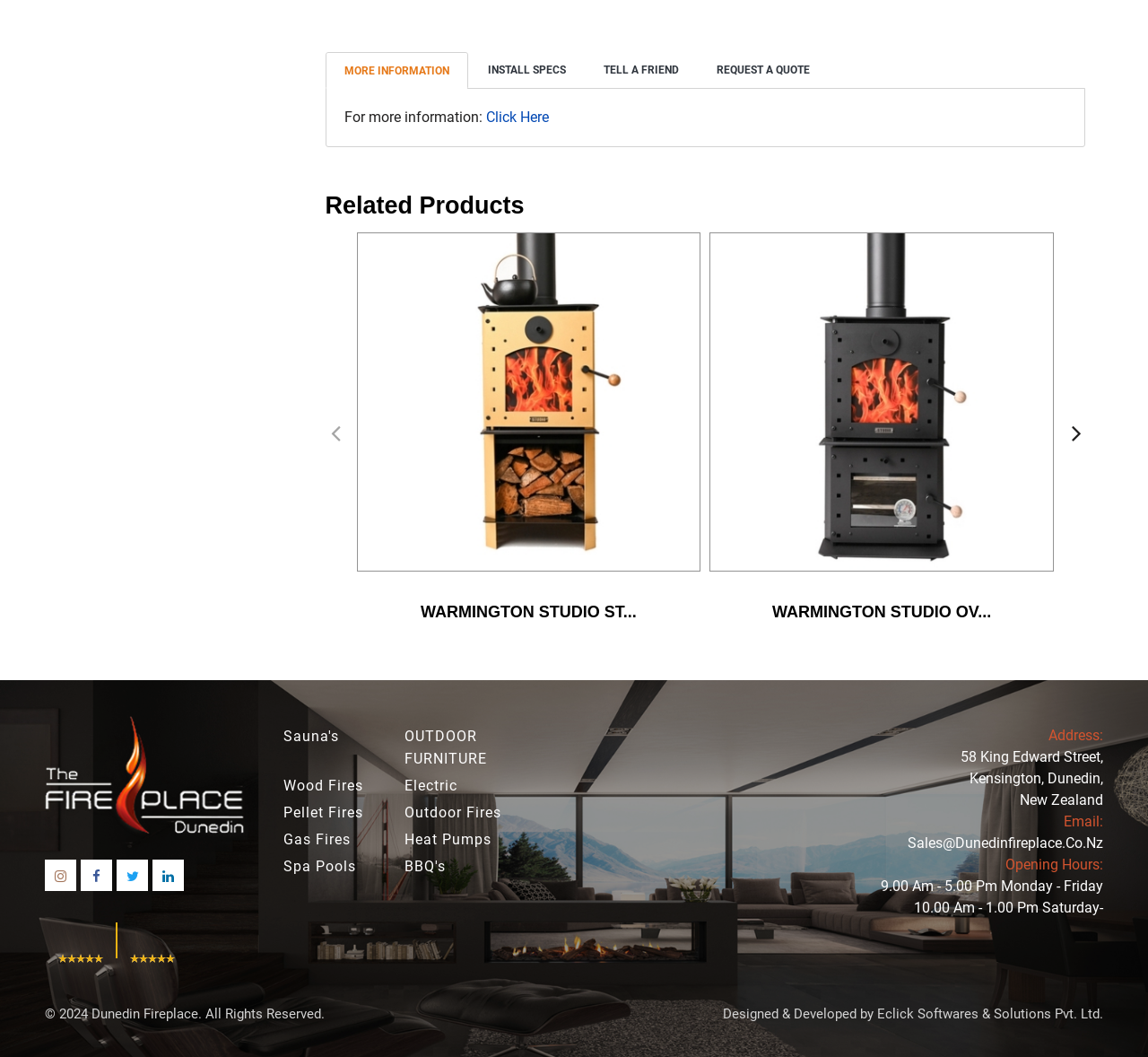Provide a short, one-word or phrase answer to the question below:
What type of products are shown?

Fireplaces and stoves